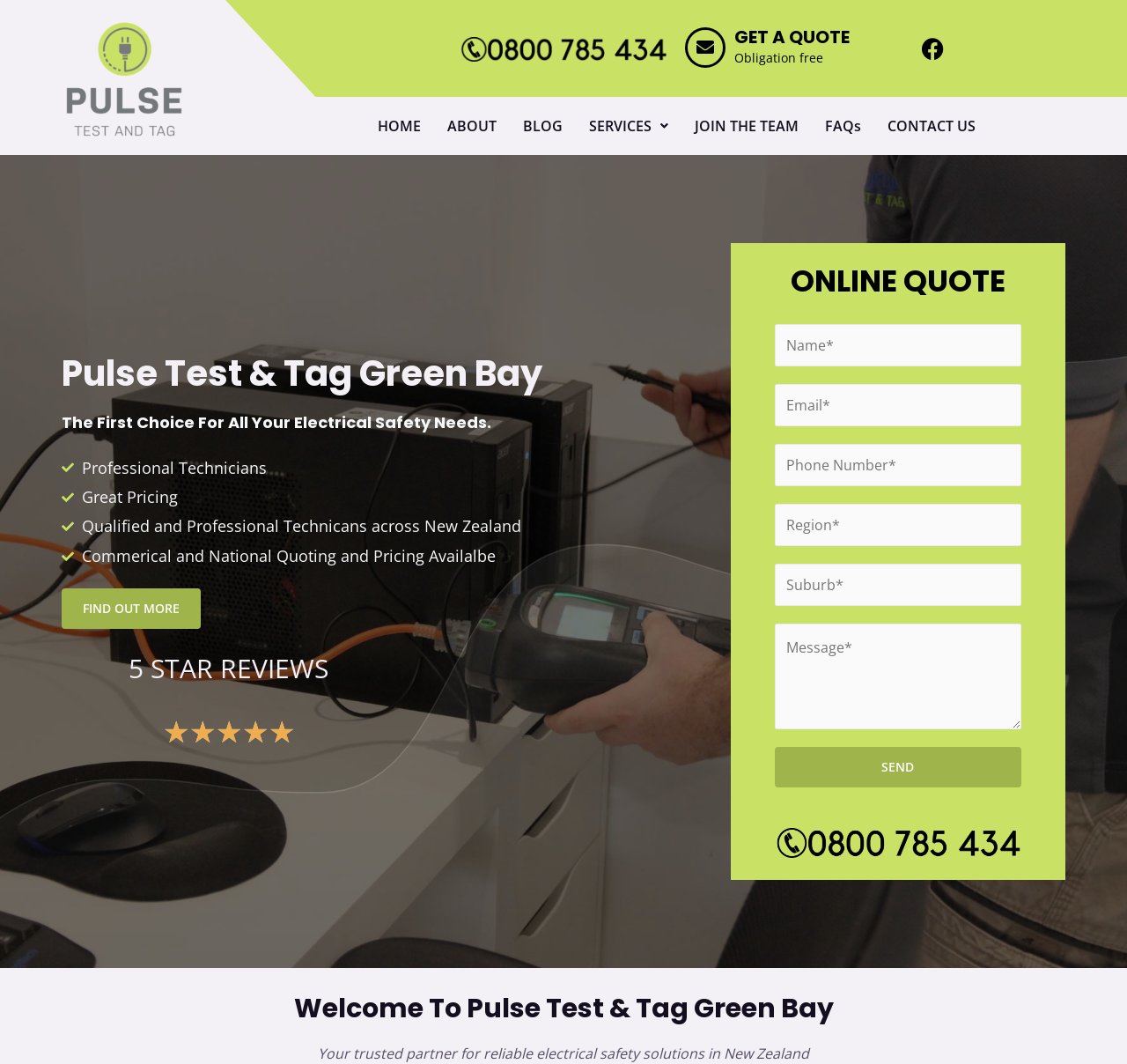Extract the main heading from the webpage content.

Pulse Test & Tag Green Bay